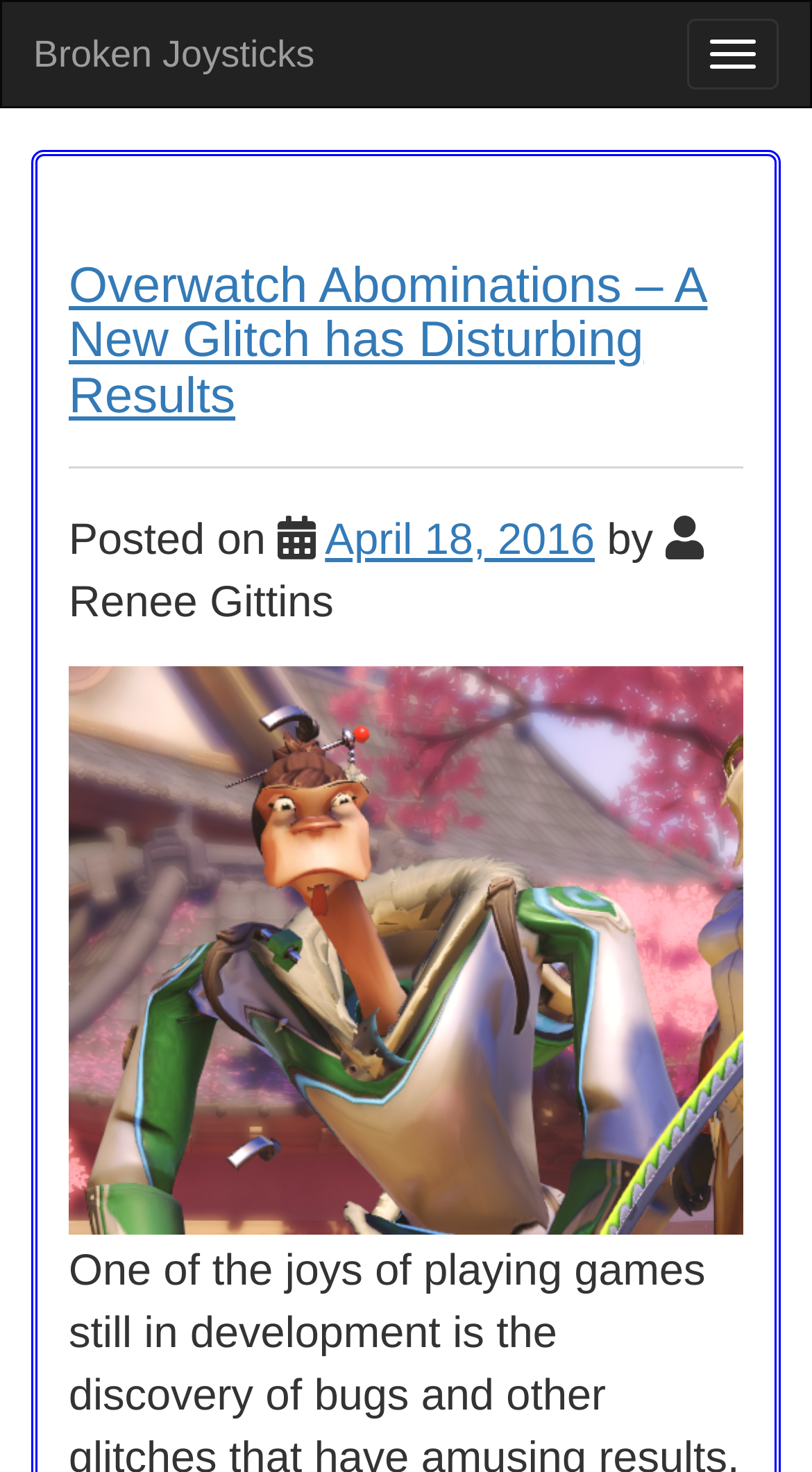Please provide a comprehensive response to the question below by analyzing the image: 
What is the date of the post?

I found the date of the post by looking at the text below the main heading, where it says 'Posted on' followed by the date 'April 18, 2016'.